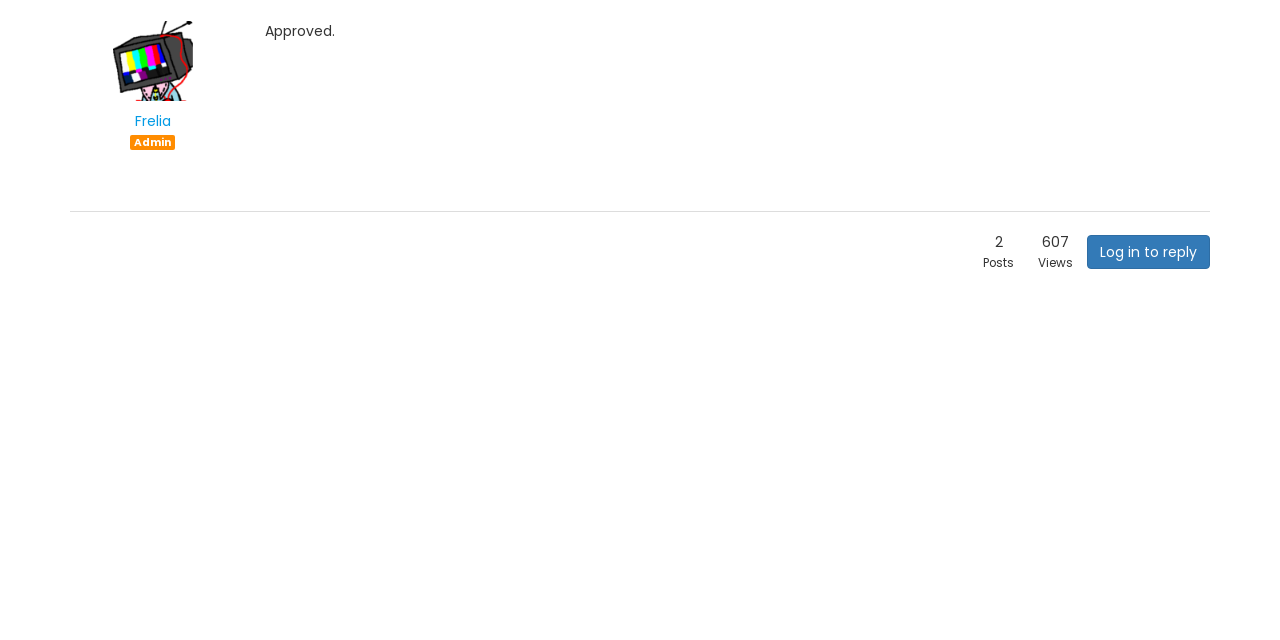Given the description "parent_node: Frelia", determine the bounding box of the corresponding UI element.

[0.088, 0.032, 0.15, 0.157]